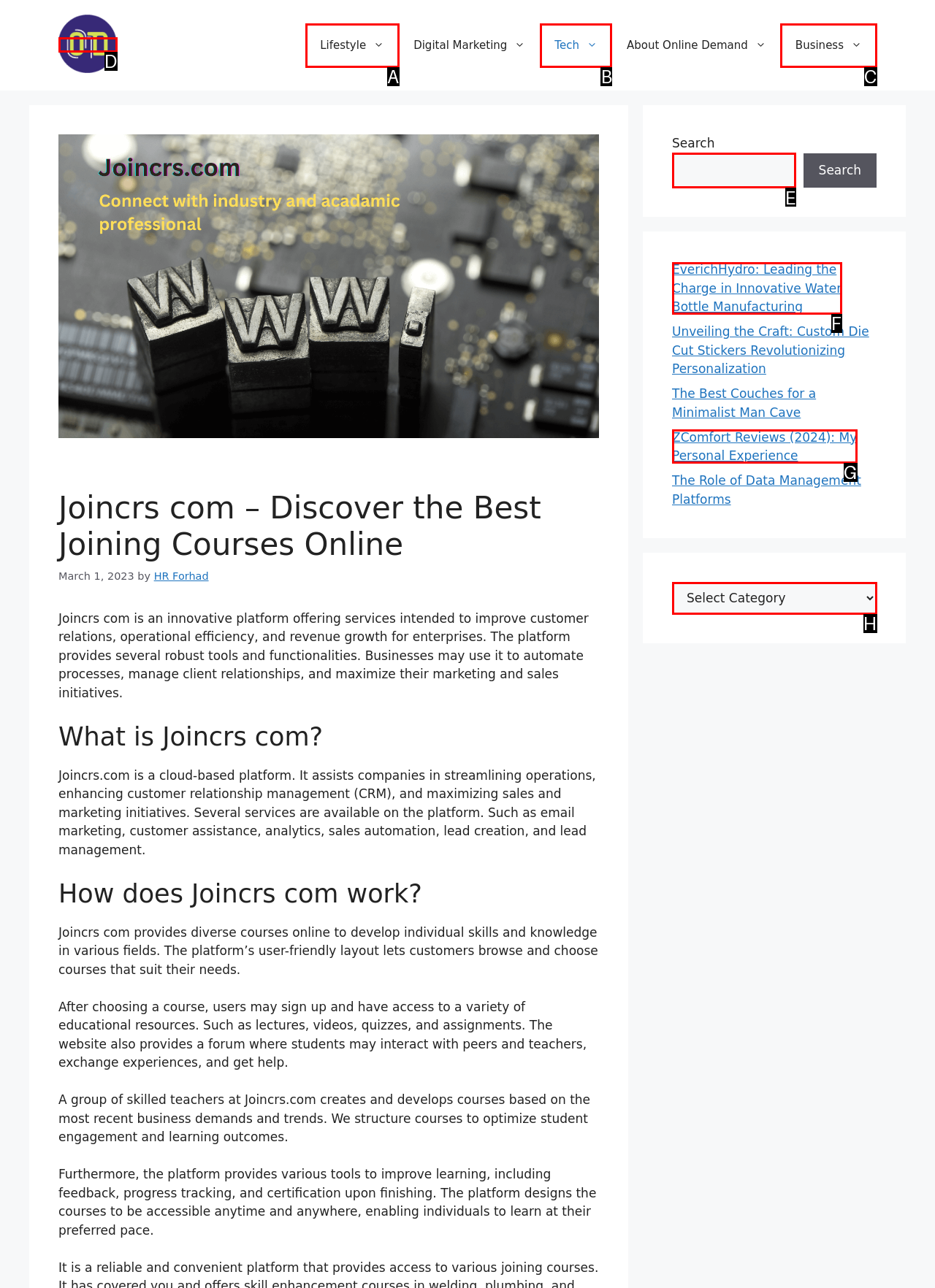Identify the correct option to click in order to accomplish the task: Search for a course Provide your answer with the letter of the selected choice.

E